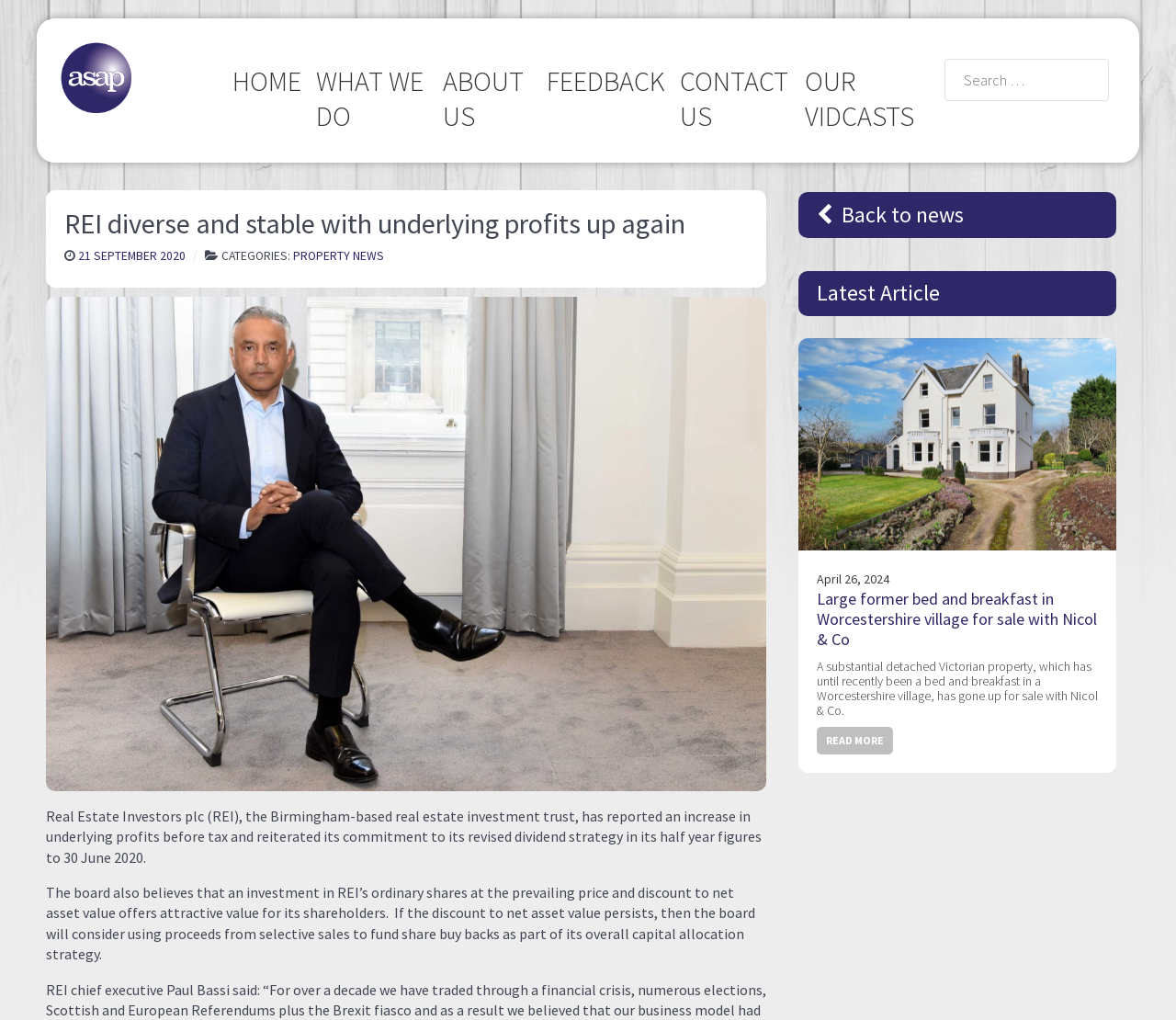Given the description "feedback", determine the bounding box of the corresponding UI element.

[0.465, 0.059, 0.566, 0.103]